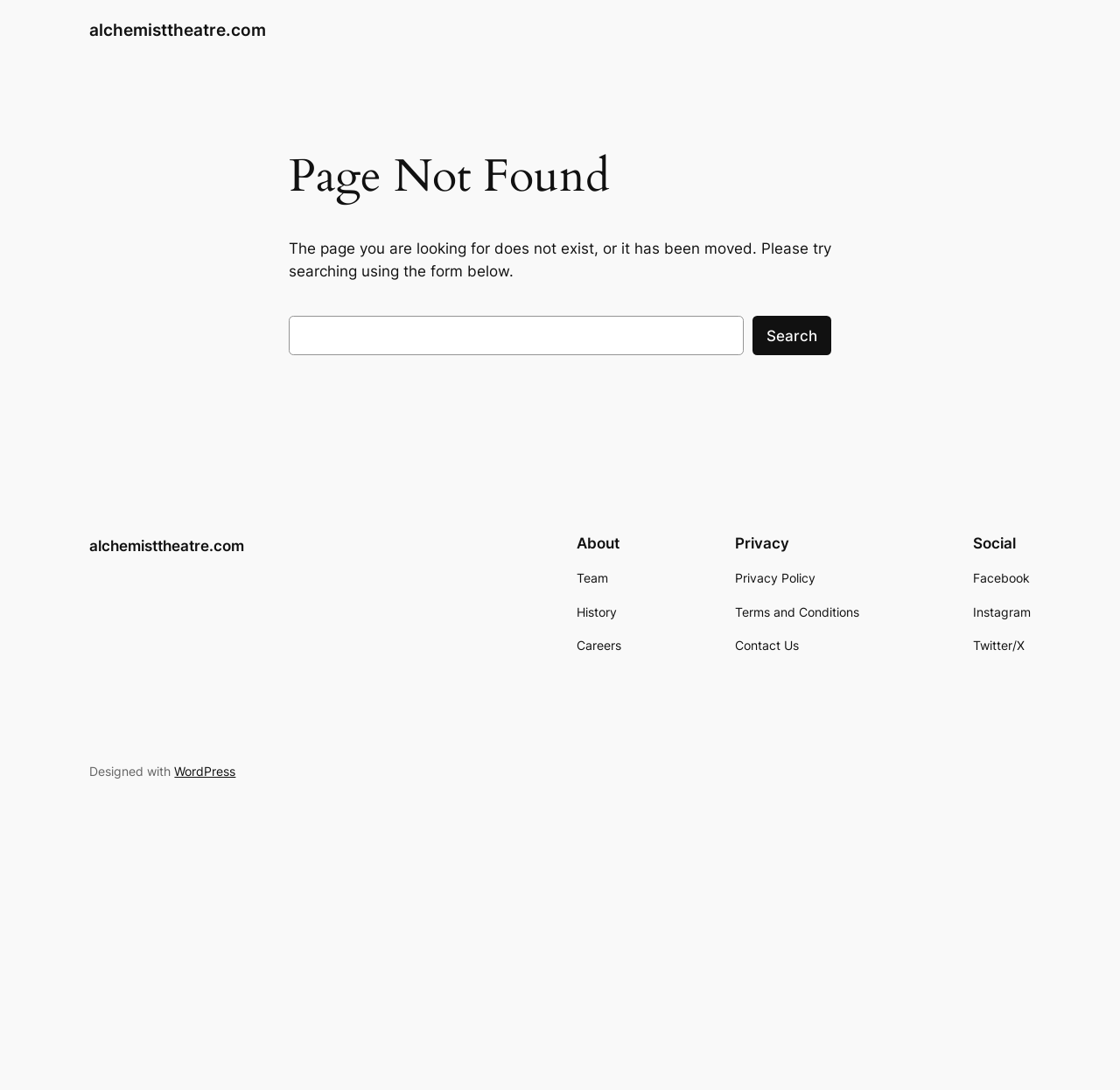Find the coordinates for the bounding box of the element with this description: "RSS feed".

None